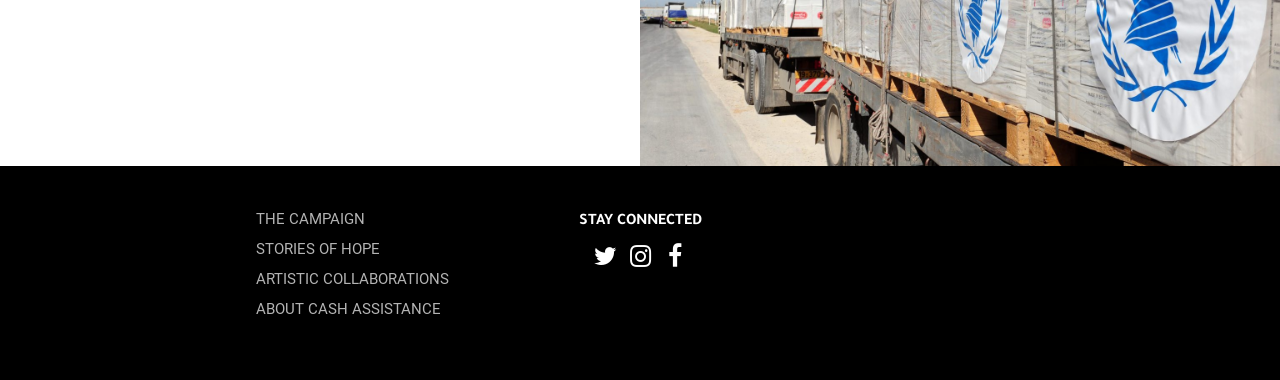What is the fourth link on the webpage?
Based on the image, give a concise answer in the form of a single word or short phrase.

ABOUT CASH ASSISTANCE